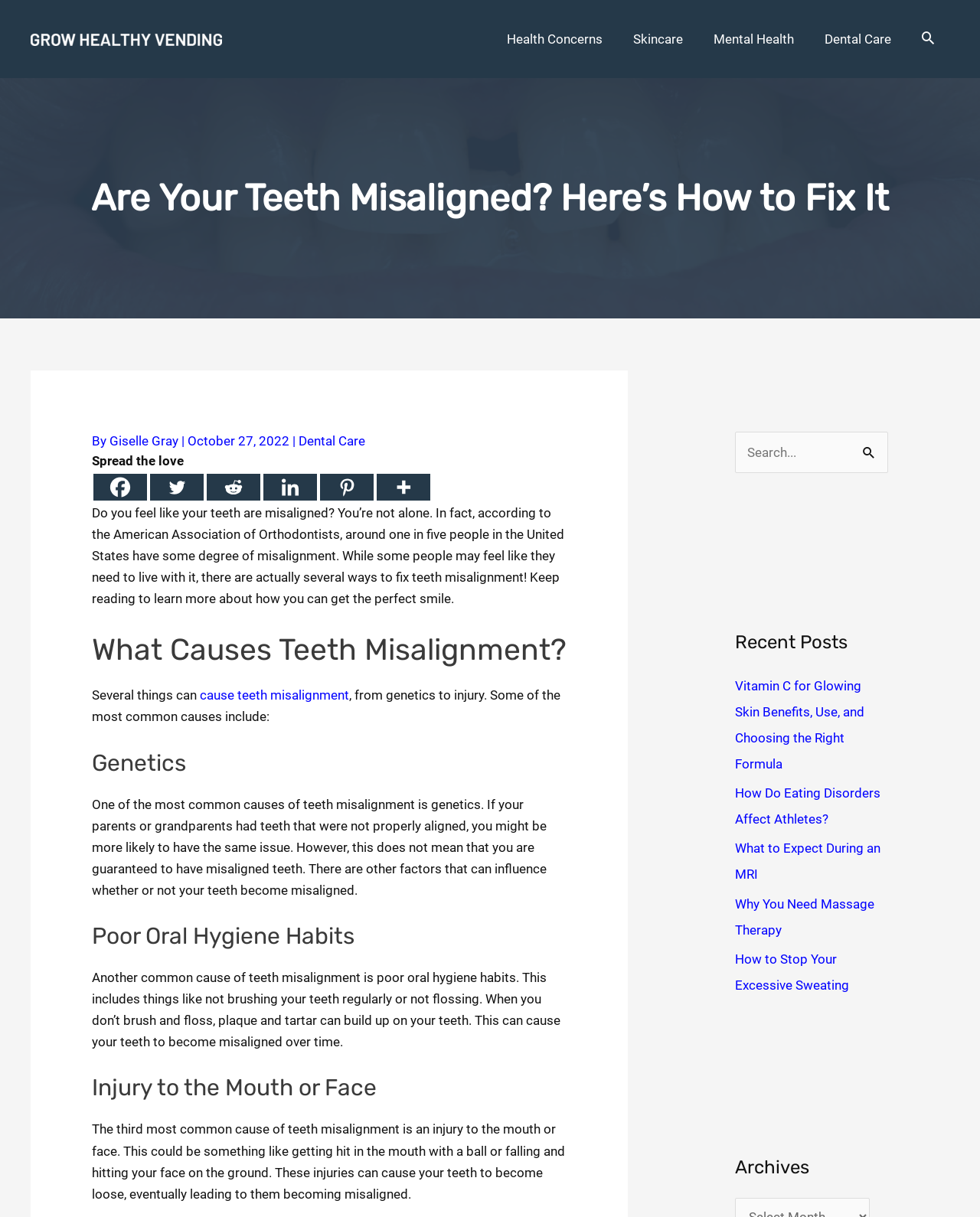Locate the UI element that matches the description parent_node: Search for: name="s" placeholder="Search..." in the webpage screenshot. Return the bounding box coordinates in the format (top-left x, top-left y, bottom-right x, bottom-right y), with values ranging from 0 to 1.

[0.75, 0.354, 0.906, 0.388]